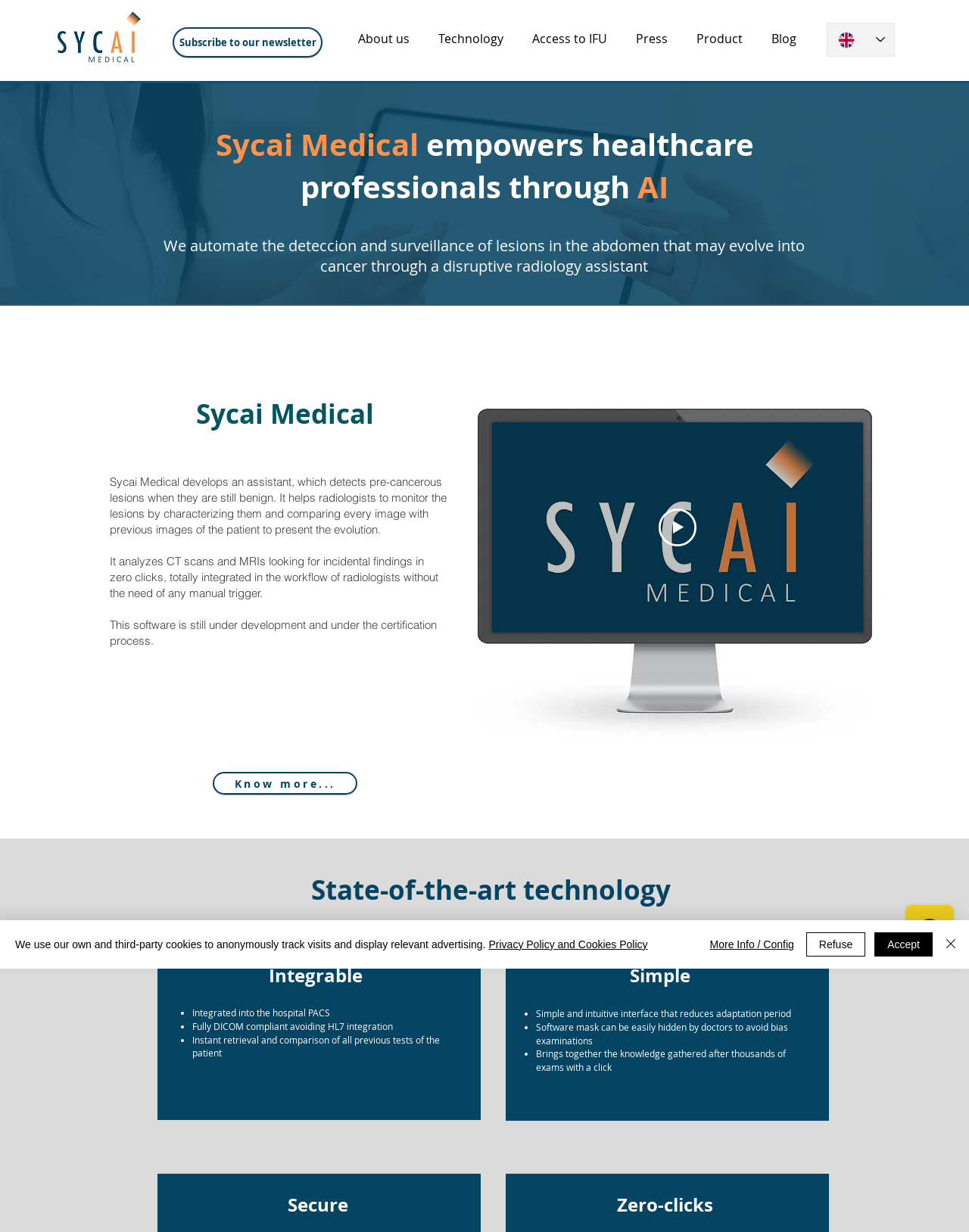Identify the bounding box of the UI component described as: "Privacy Policy and Cookies Policy".

[0.504, 0.762, 0.668, 0.771]